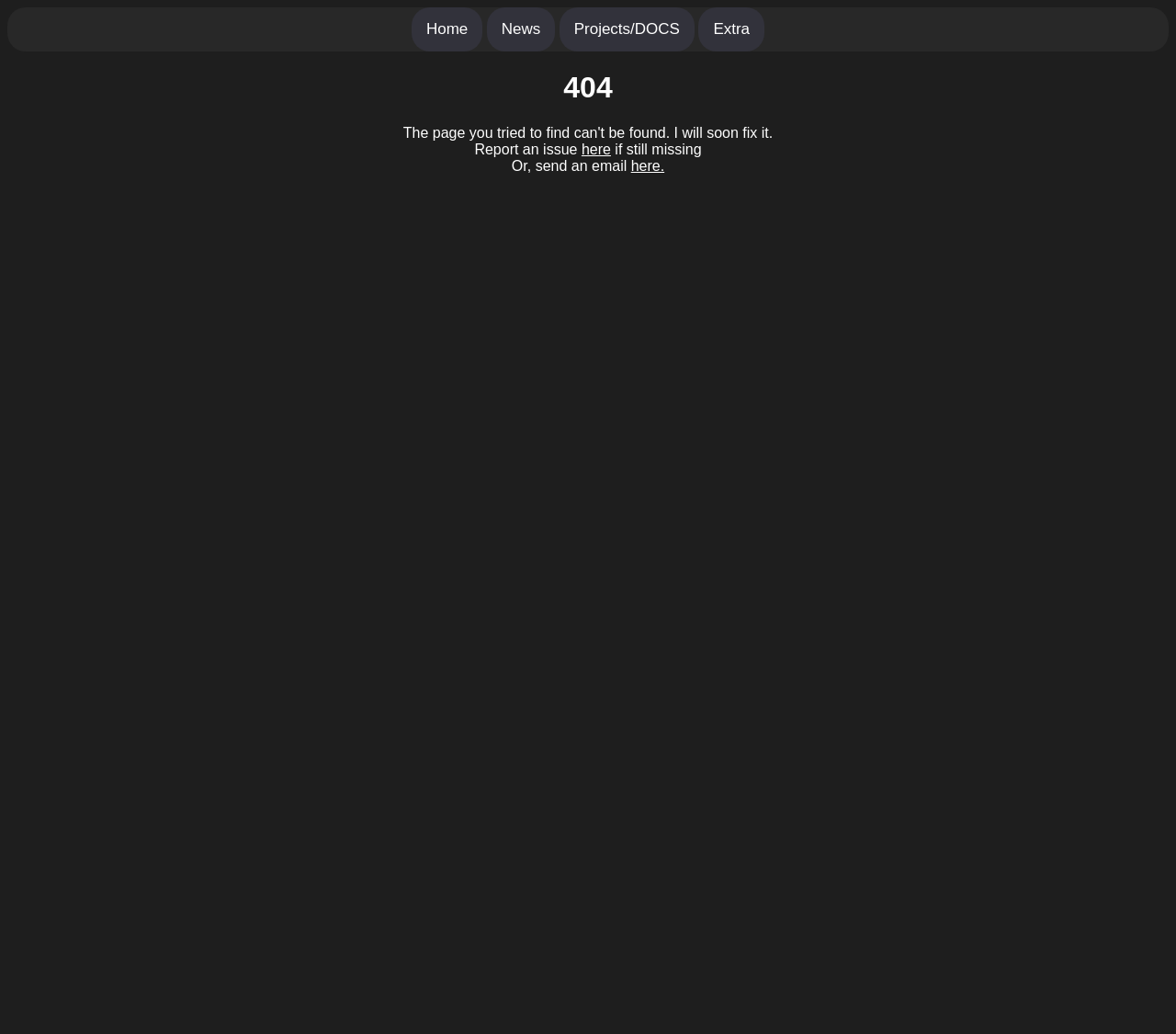What is the text above the 'Report an issue' button?
Please provide a single word or phrase as your answer based on the image.

404